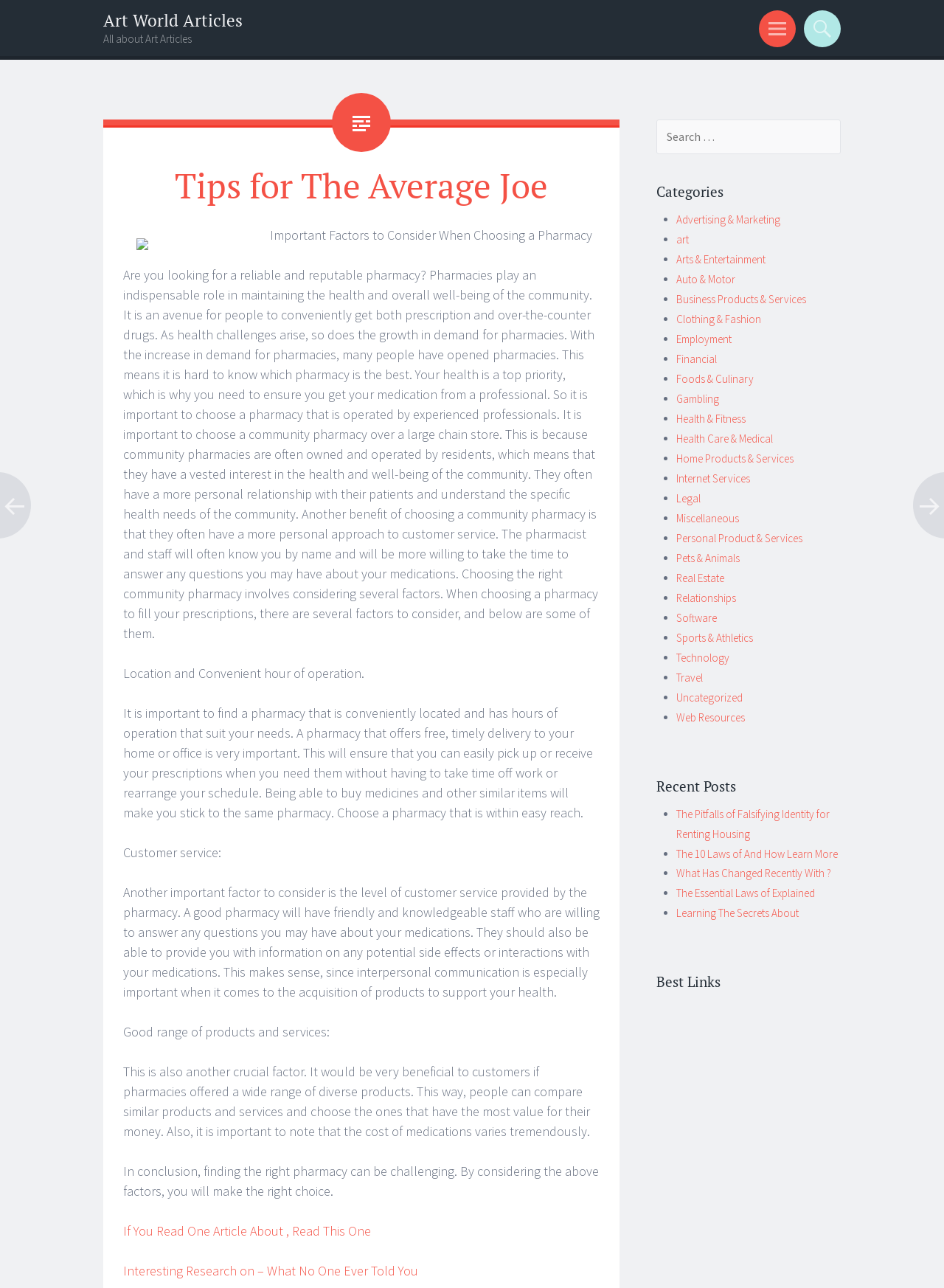What is the purpose of the search box?
Please provide a single word or phrase answer based on the image.

To search for articles